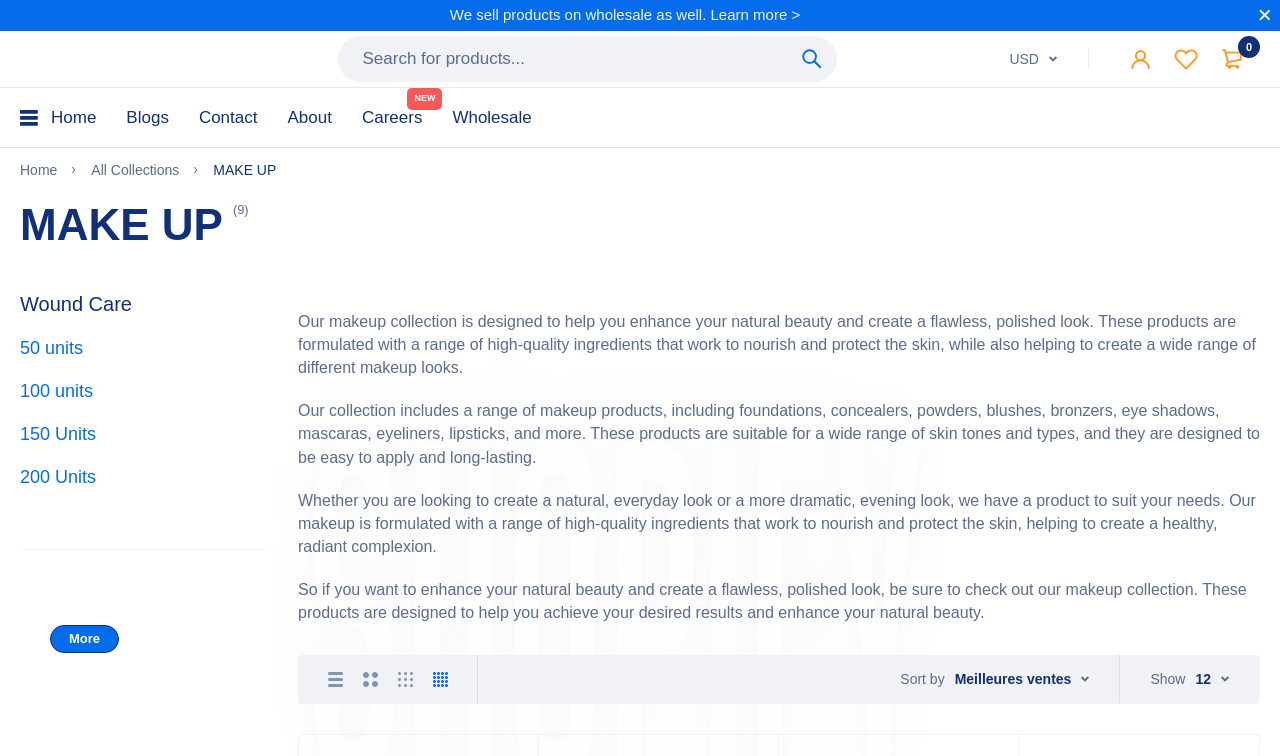Use a single word or phrase to answer the following:
What is the purpose of the makeup collection?

Enhance natural beauty